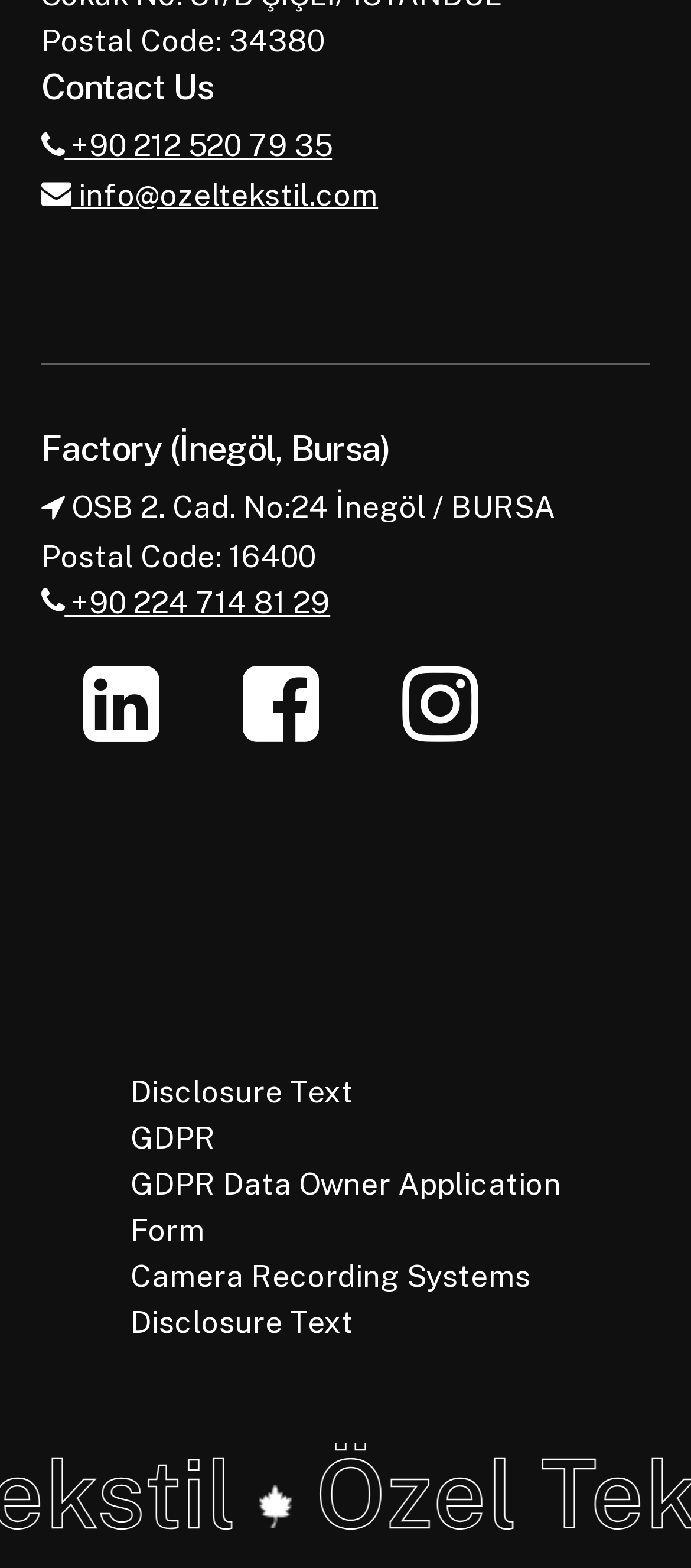How many social media links are there?
Please use the visual content to give a single word or phrase answer.

3